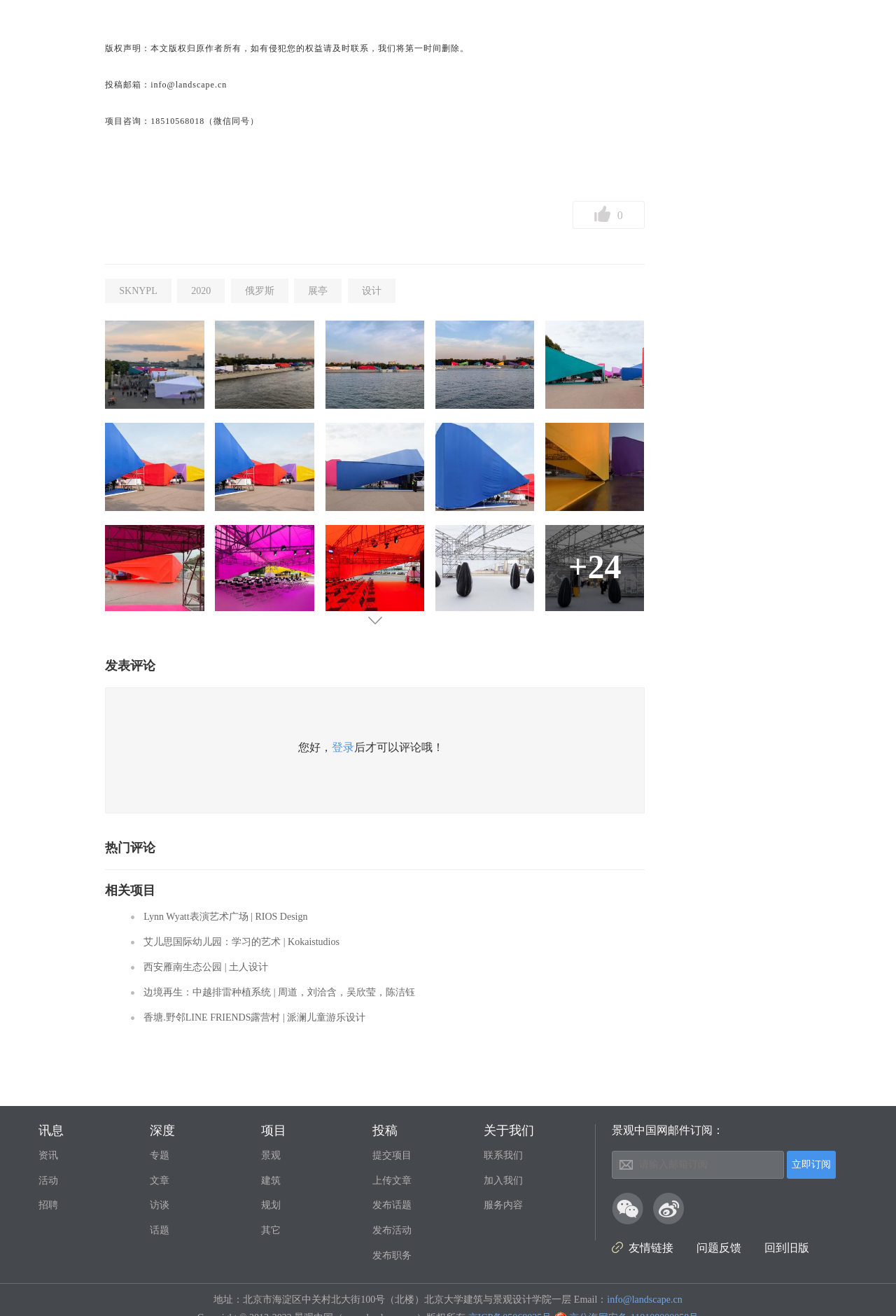How many categories are there in the '深度' section?
Please provide a comprehensive and detailed answer to the question.

The '深度' section is located at the bottom of the webpage, and it contains 4 categories, including '专题', '文章', '访谈', and '话题'.